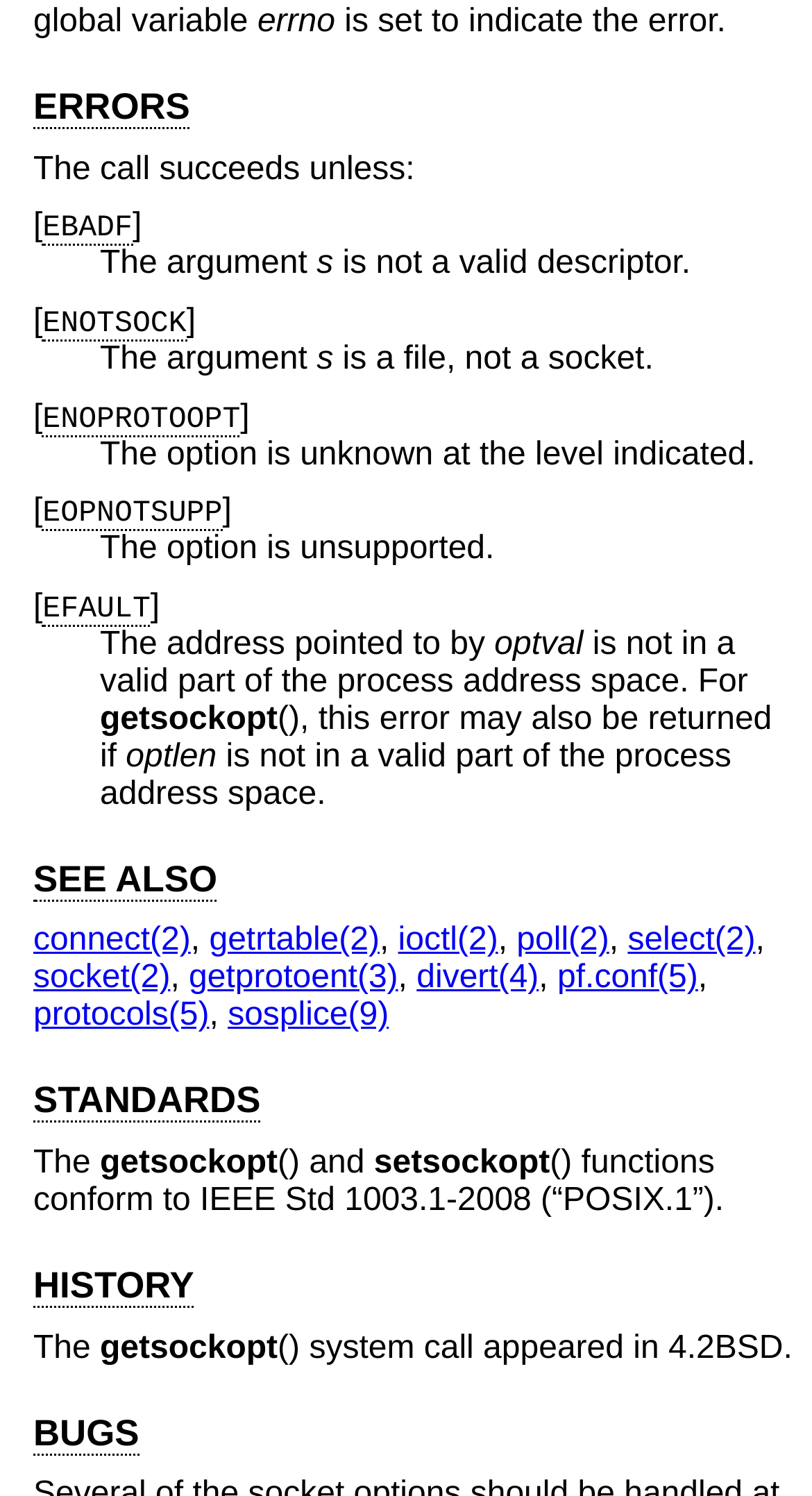Kindly determine the bounding box coordinates for the area that needs to be clicked to execute this instruction: "Click on ERRORS".

[0.041, 0.057, 0.234, 0.087]